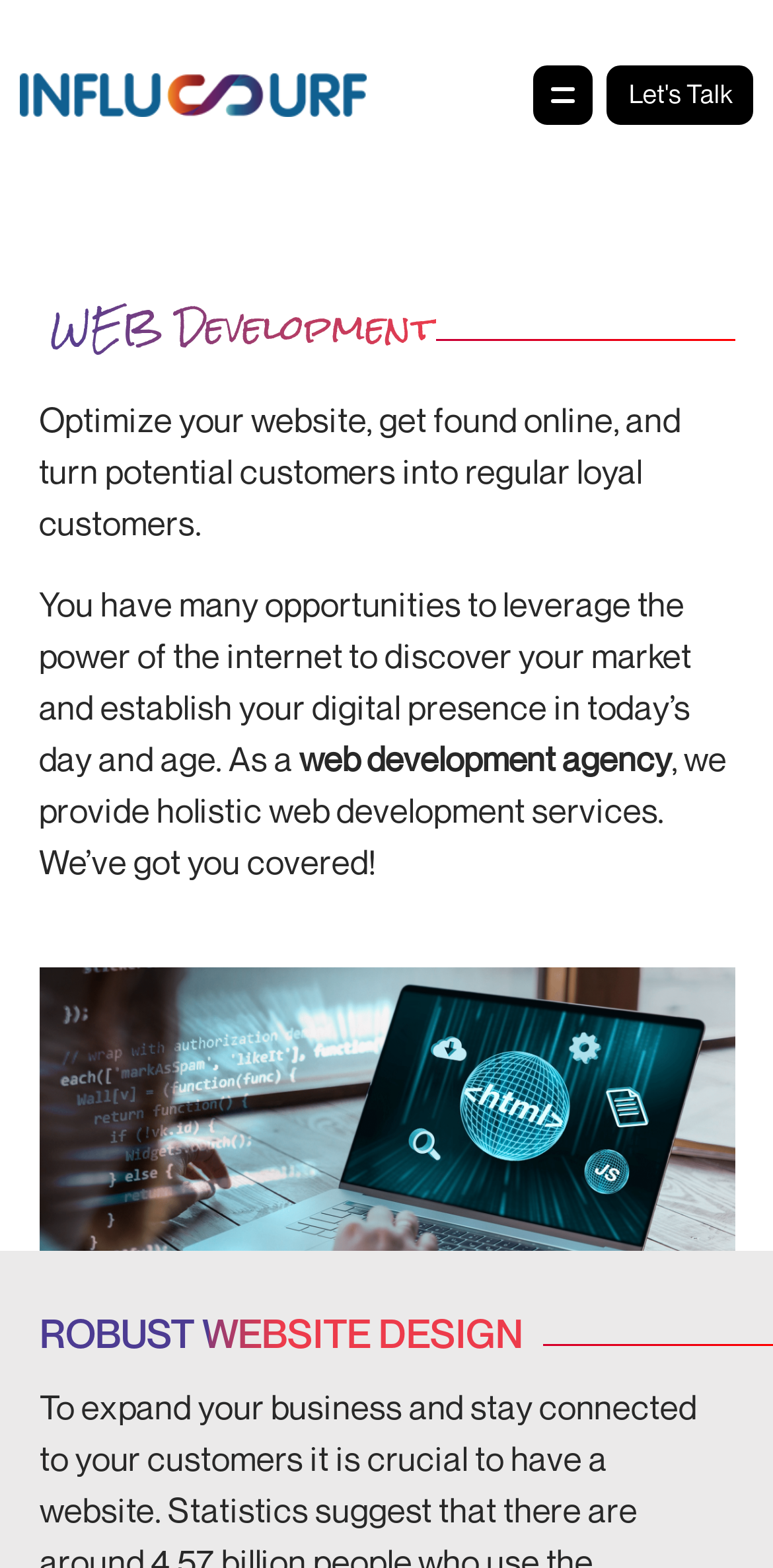Respond with a single word or short phrase to the following question: 
What is the company's focus area?

Digital presence